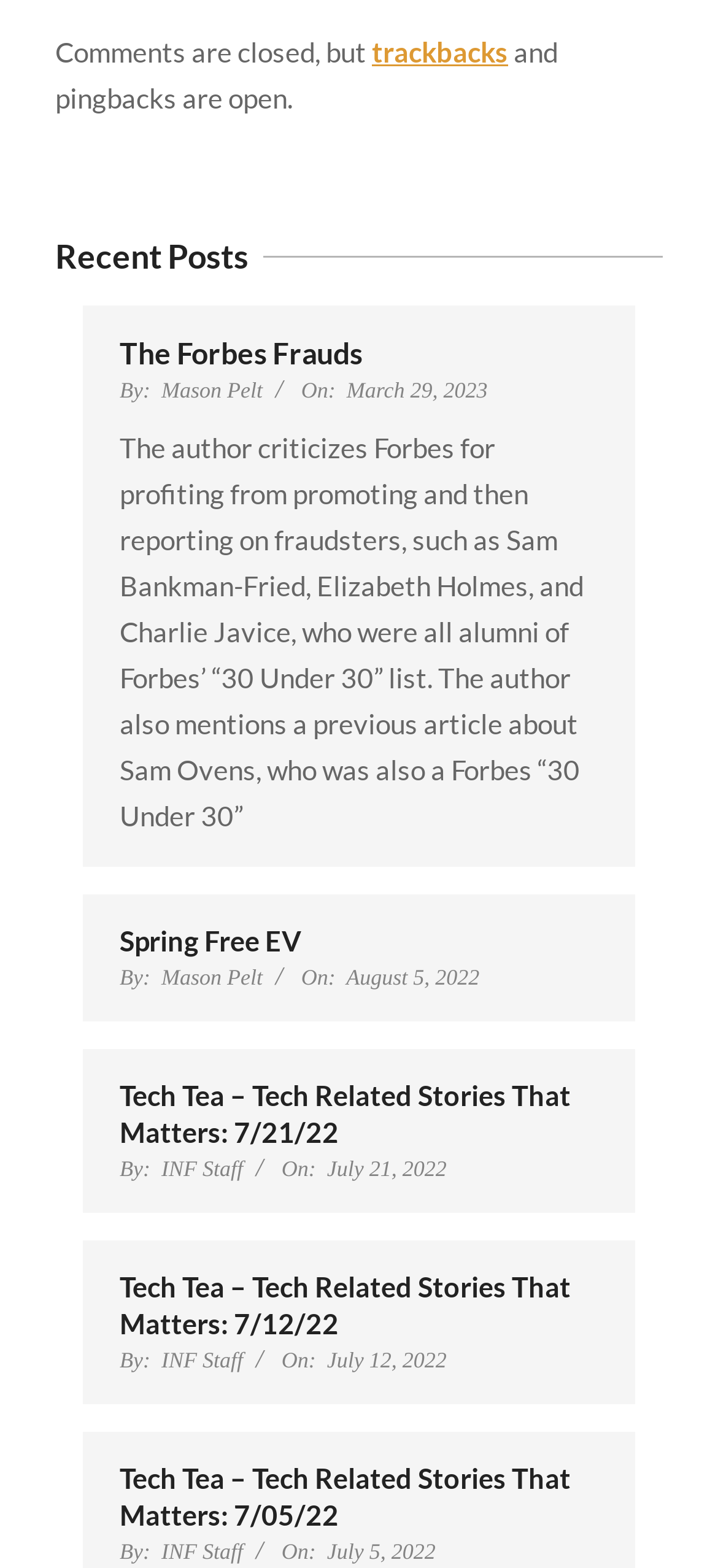Locate the UI element described by Spring Free EV in the provided webpage screenshot. Return the bounding box coordinates in the format (top-left x, top-left y, bottom-right x, bottom-right y), ensuring all values are between 0 and 1.

[0.167, 0.589, 0.421, 0.611]